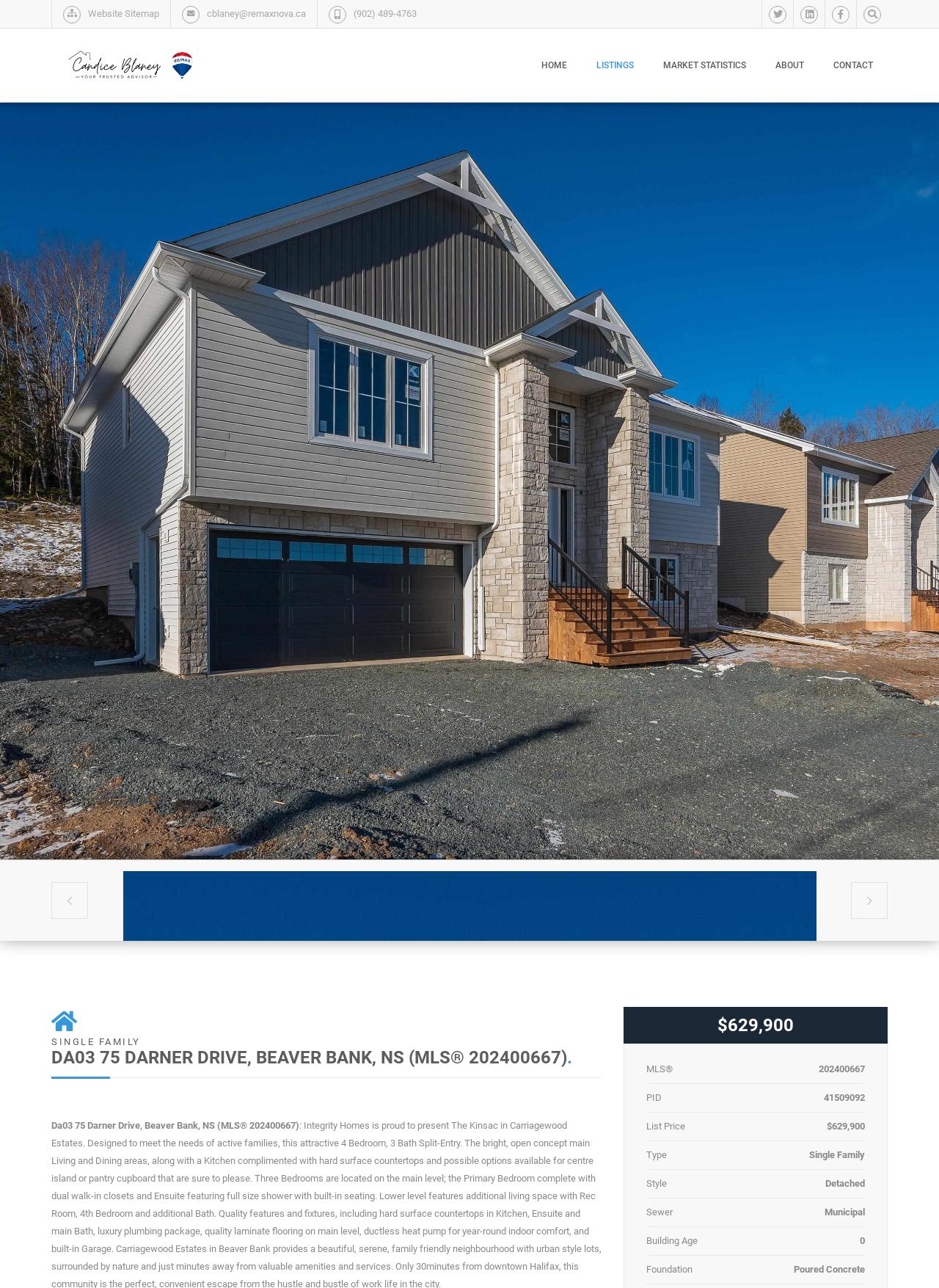Look at the image and write a detailed answer to the question: 
What is the style of the property?

The style of the property can be found in the property details section, where it is listed as 'Detached'.